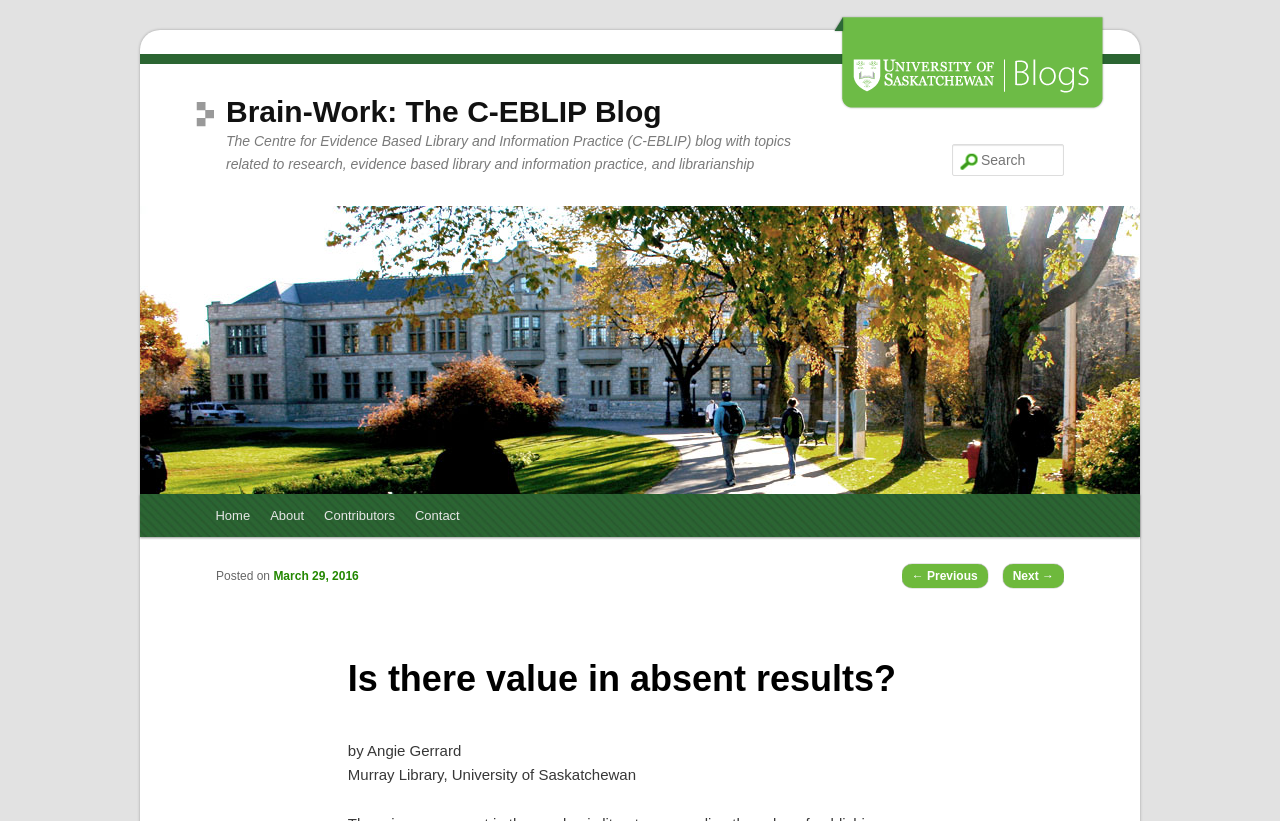Please identify the bounding box coordinates of the clickable area that will allow you to execute the instruction: "Search the blog".

[0.744, 0.175, 0.831, 0.214]